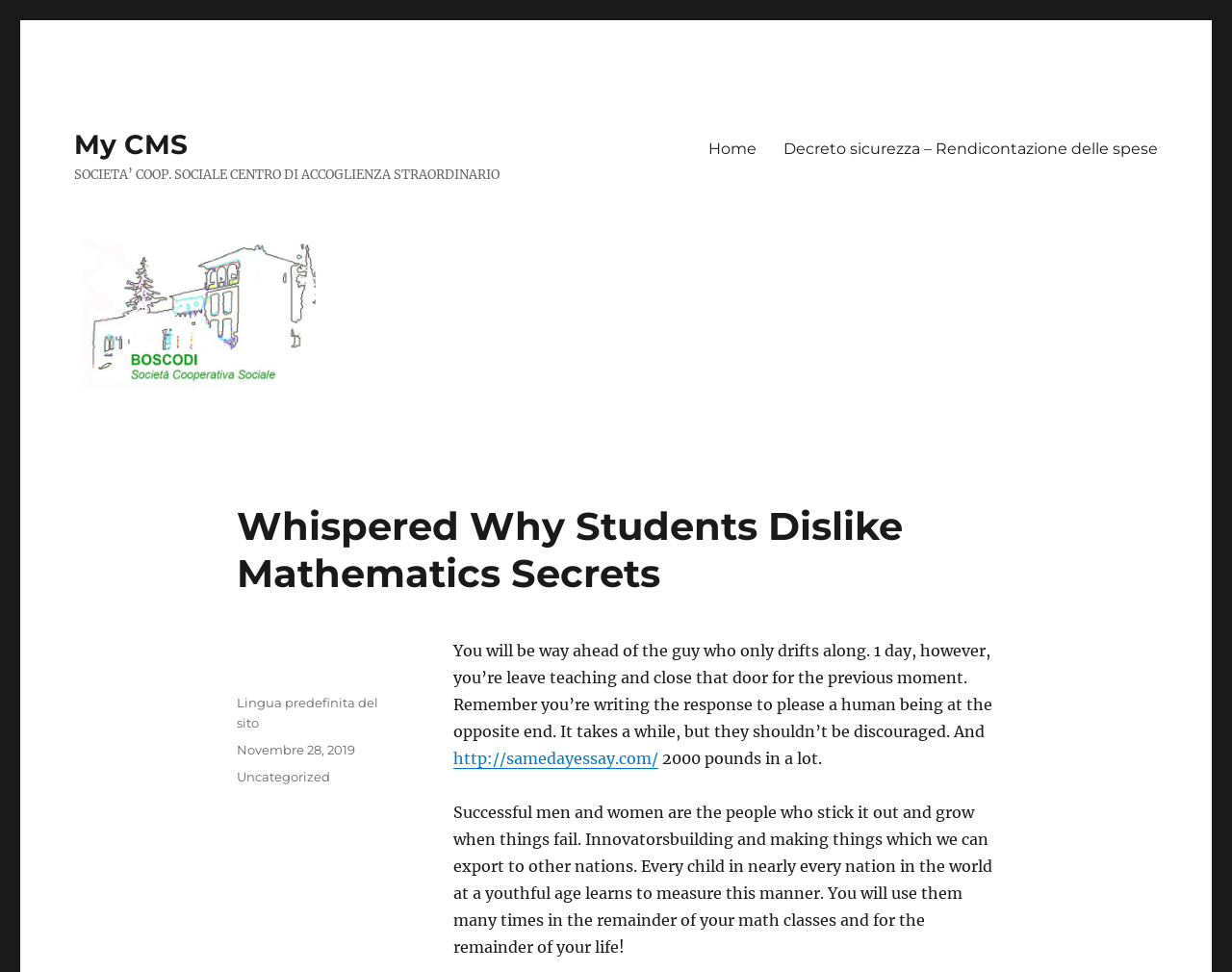With reference to the image, please provide a detailed answer to the following question: What is the name of the website?

I determined the answer by looking at the link element with the text 'My CMS' at the top of the webpage, which is likely to be the website's name.